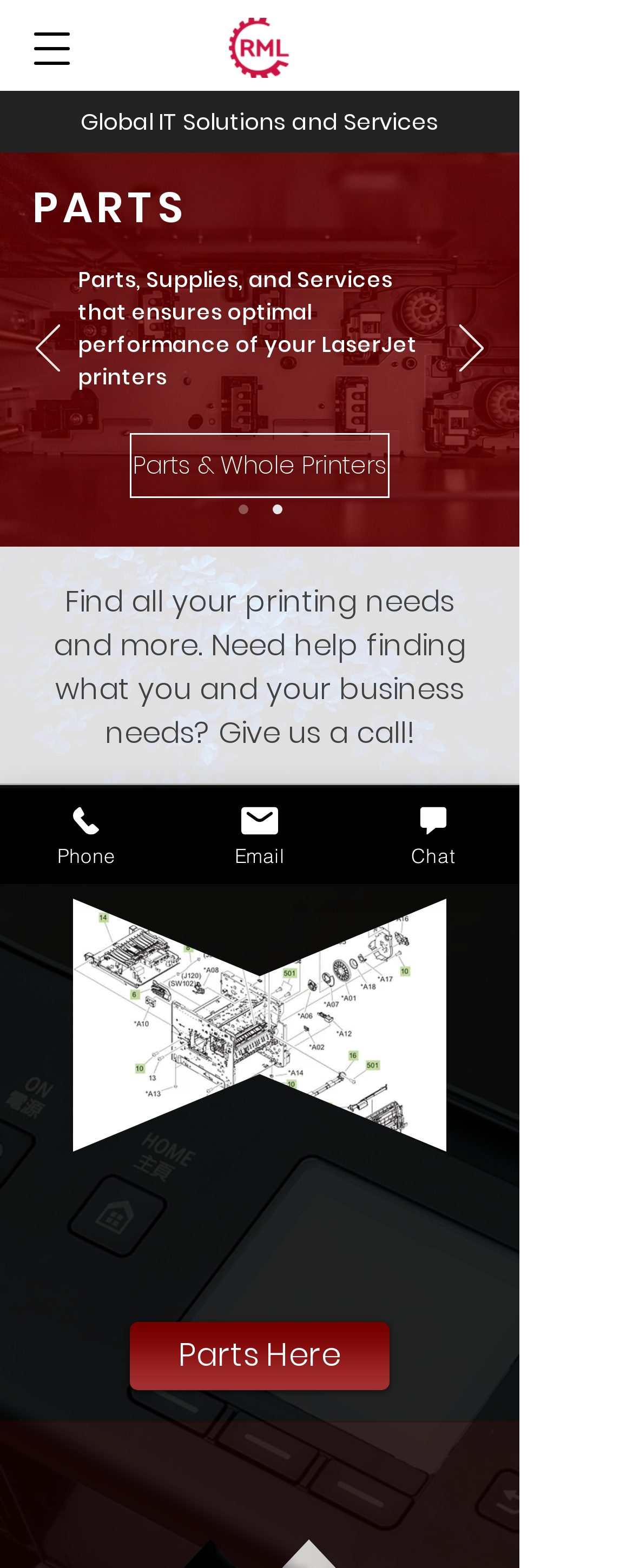What is the main category of products offered?
Using the image, provide a concise answer in one word or a short phrase.

Parts and Printers